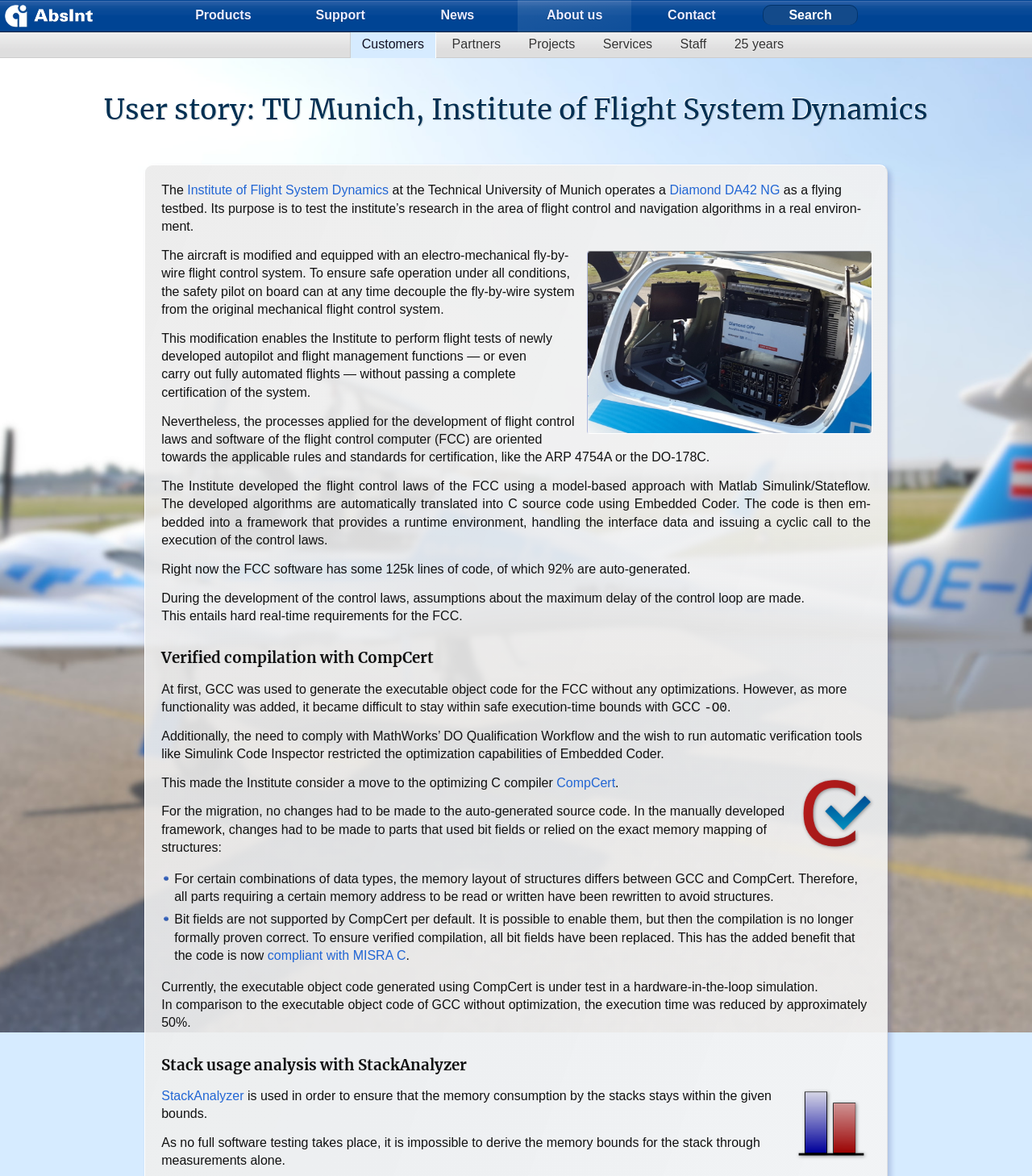Use a single word or phrase to answer the following:
What is the purpose of the flying testbed?

To test flight control and navigation algorithms